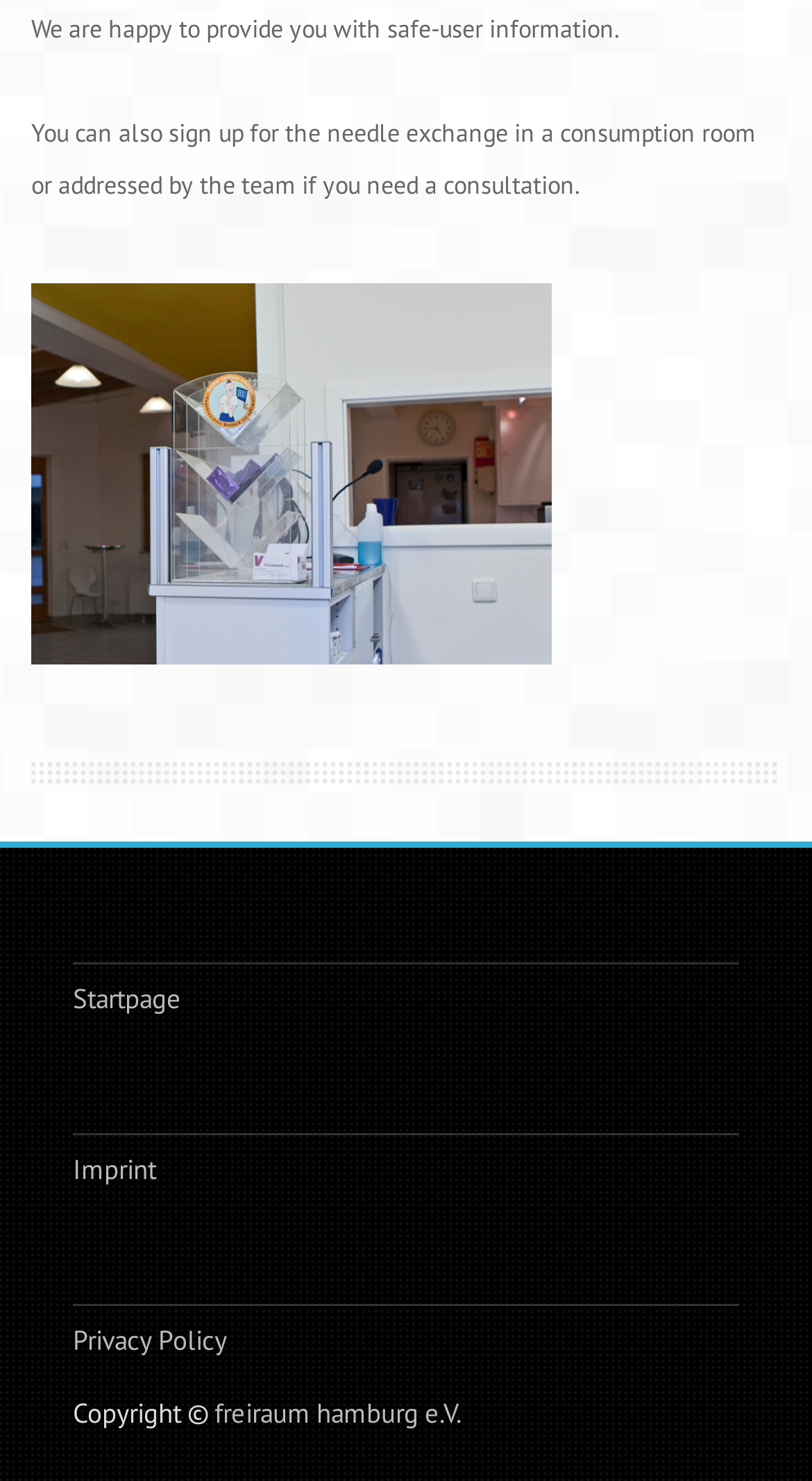What is the purpose of the consumption room?
Examine the image and give a concise answer in one word or a short phrase.

Consultation